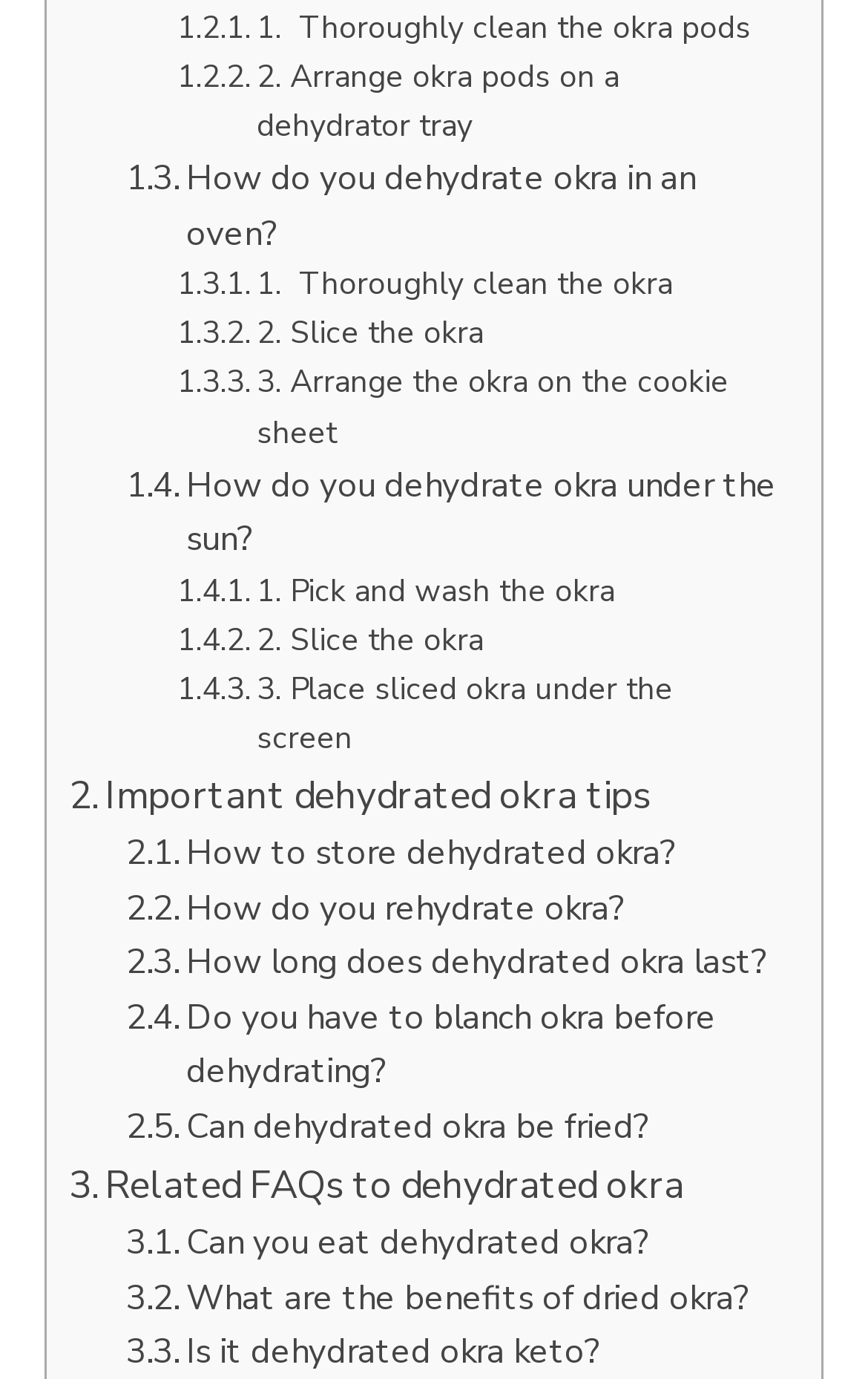Find the bounding box coordinates for the area that must be clicked to perform this action: "Learn how to dehydrate okra in an oven".

[0.145, 0.11, 0.895, 0.189]